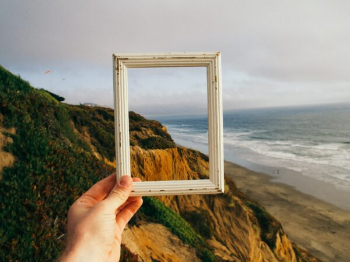What is the condition of the sky in the image? Based on the screenshot, please respond with a single word or phrase.

Partly cloudy